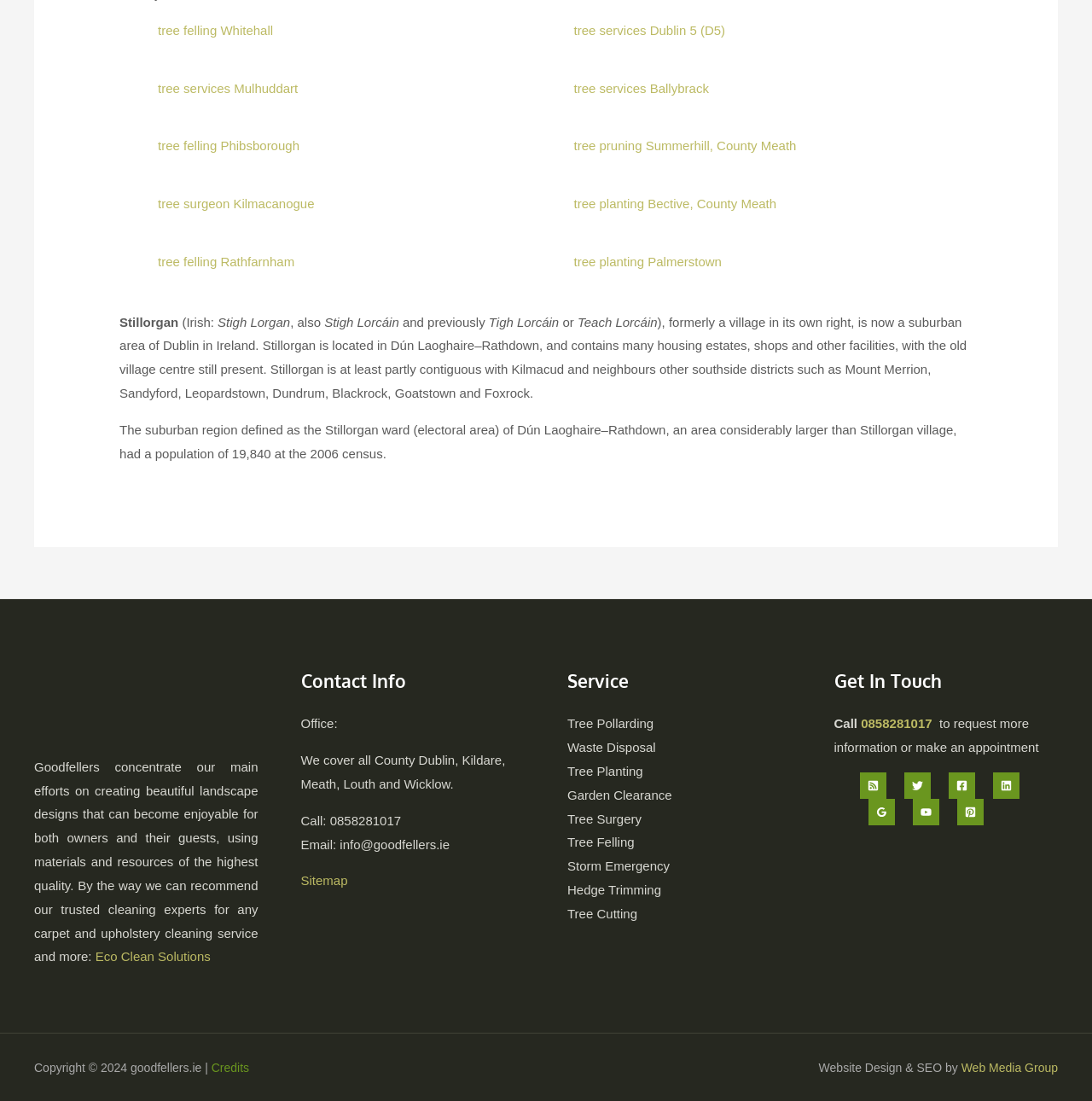What is the phone number to call for more information?
Use the information from the image to give a detailed answer to the question.

I found the answer by looking at the Contact Info section in the Footer Widget 2, where it says 'Call: 0858281017'.